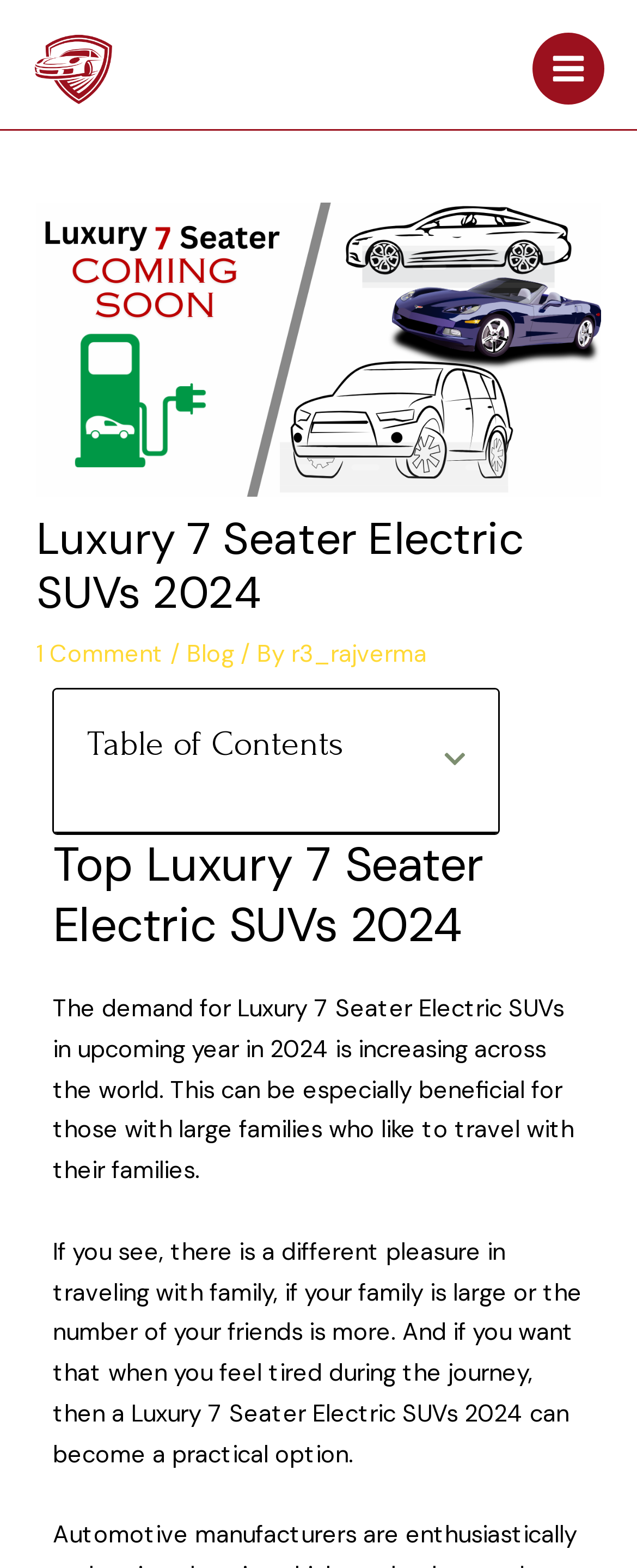Using the details in the image, give a detailed response to the question below:
How many Luxury 7 Seater Electric SUVs are listed?

The webpage lists 5 Luxury 7 Seater Electric SUVs, which are Mercedes Benz EQE 2024, Tesla Model Y 2024, Tesla Model X 2024, Hyundai IONIQ 5 2024, and Volvo EX30 (upcoming).